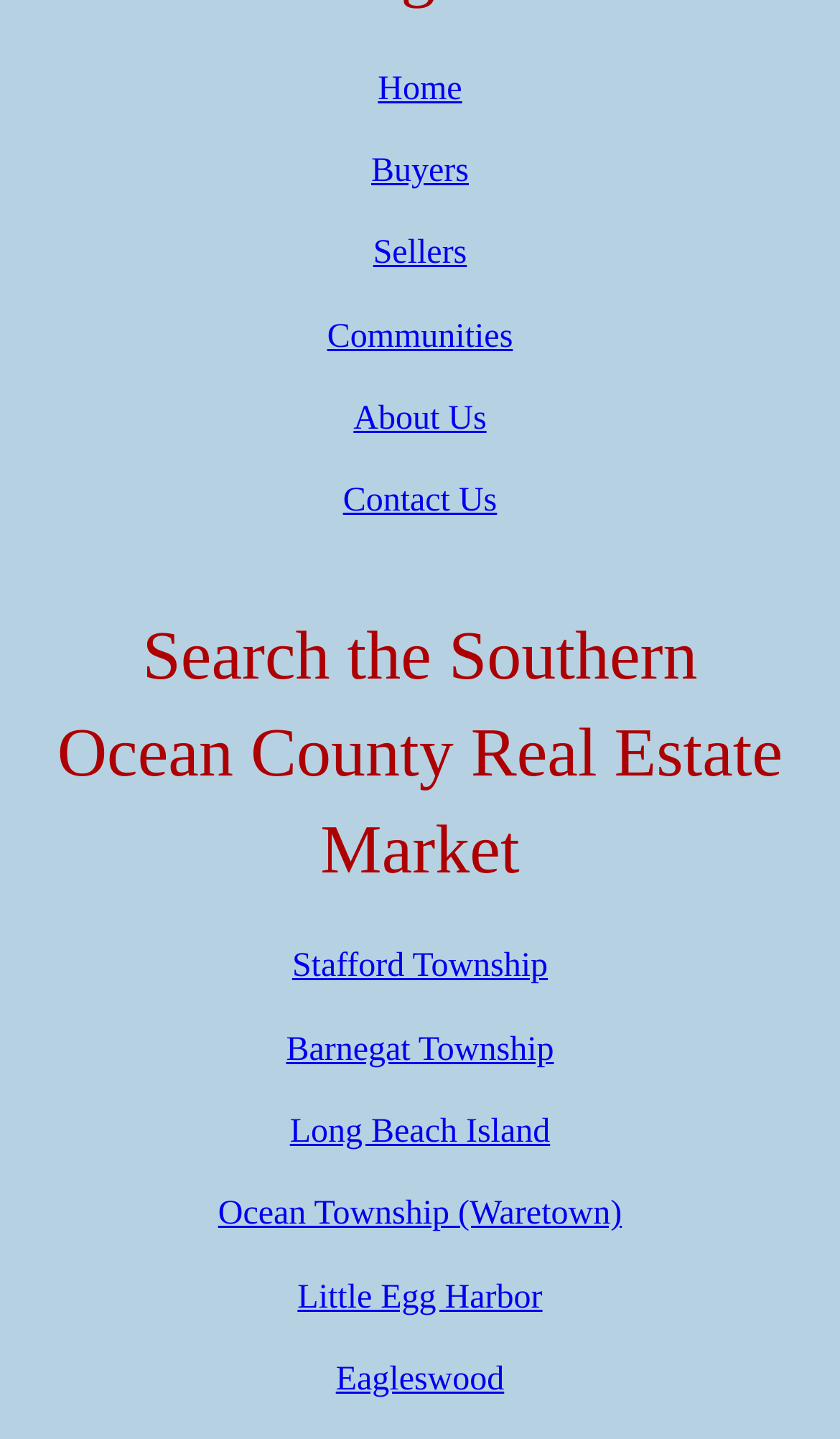Provide the bounding box coordinates, formatted as (top-left x, top-left y, bottom-right x, bottom-right y), with all values being floating point numbers between 0 and 1. Identify the bounding box of the UI element that matches the description: About Us

[0.421, 0.279, 0.579, 0.304]